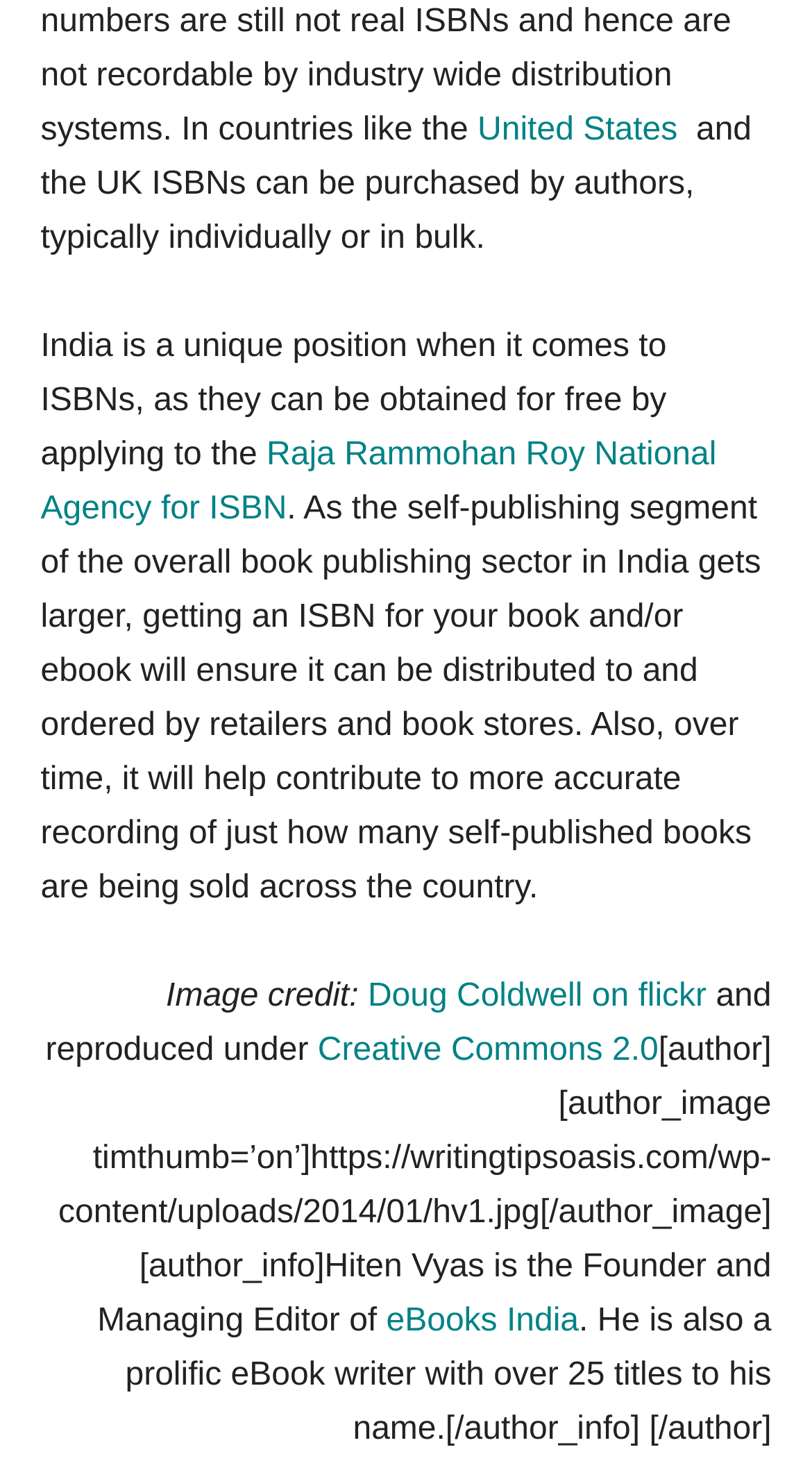How many titles does Hiten Vyas have to his name?
Please provide an in-depth and detailed response to the question.

According to the webpage, Hiten Vyas is a prolific eBook writer with over 25 titles to his name.